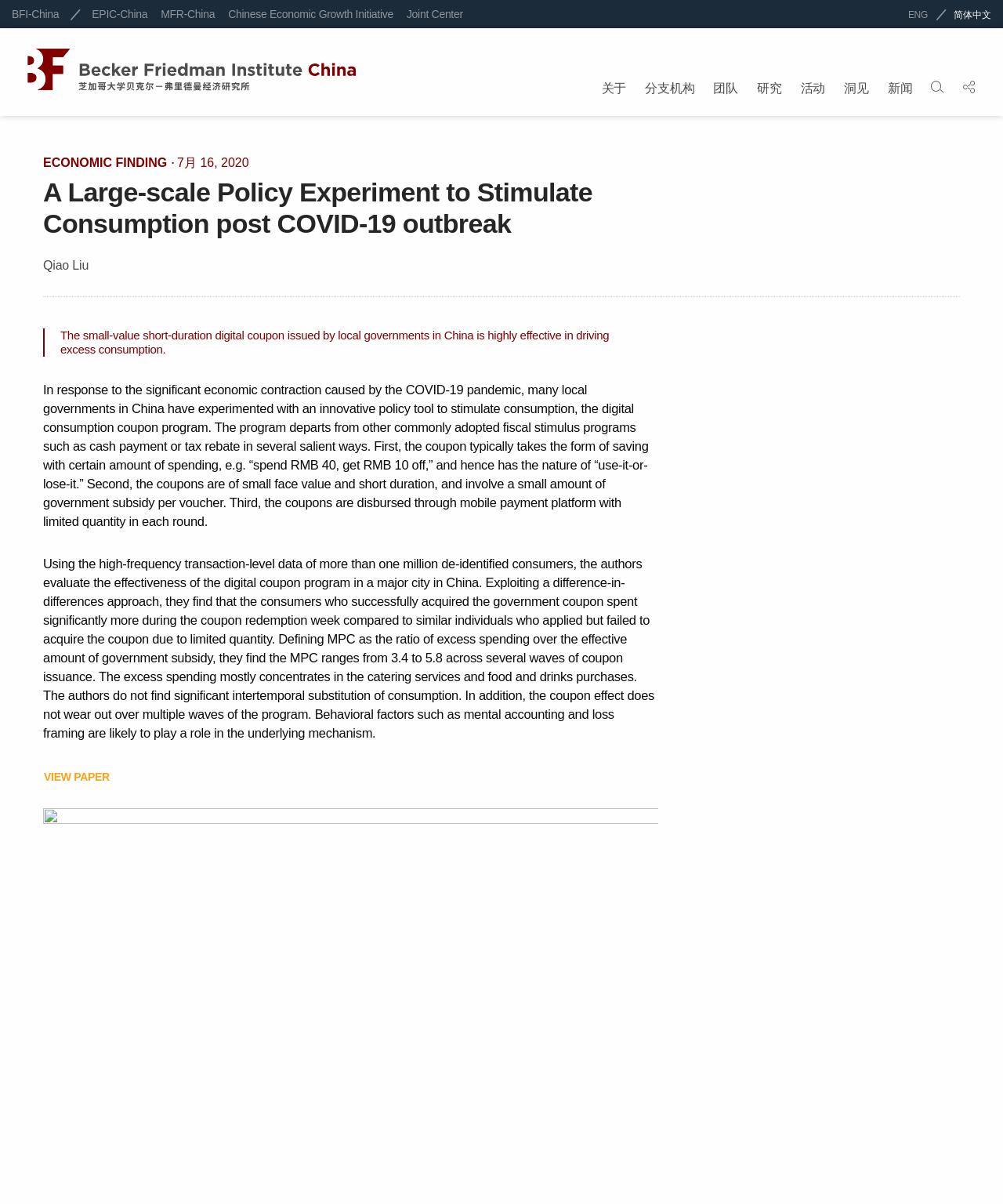Pinpoint the bounding box coordinates of the element that must be clicked to accomplish the following instruction: "Click the research link". The coordinates should be in the format of four float numbers between 0 and 1, i.e., [left, top, right, bottom].

[0.745, 0.067, 0.789, 0.096]